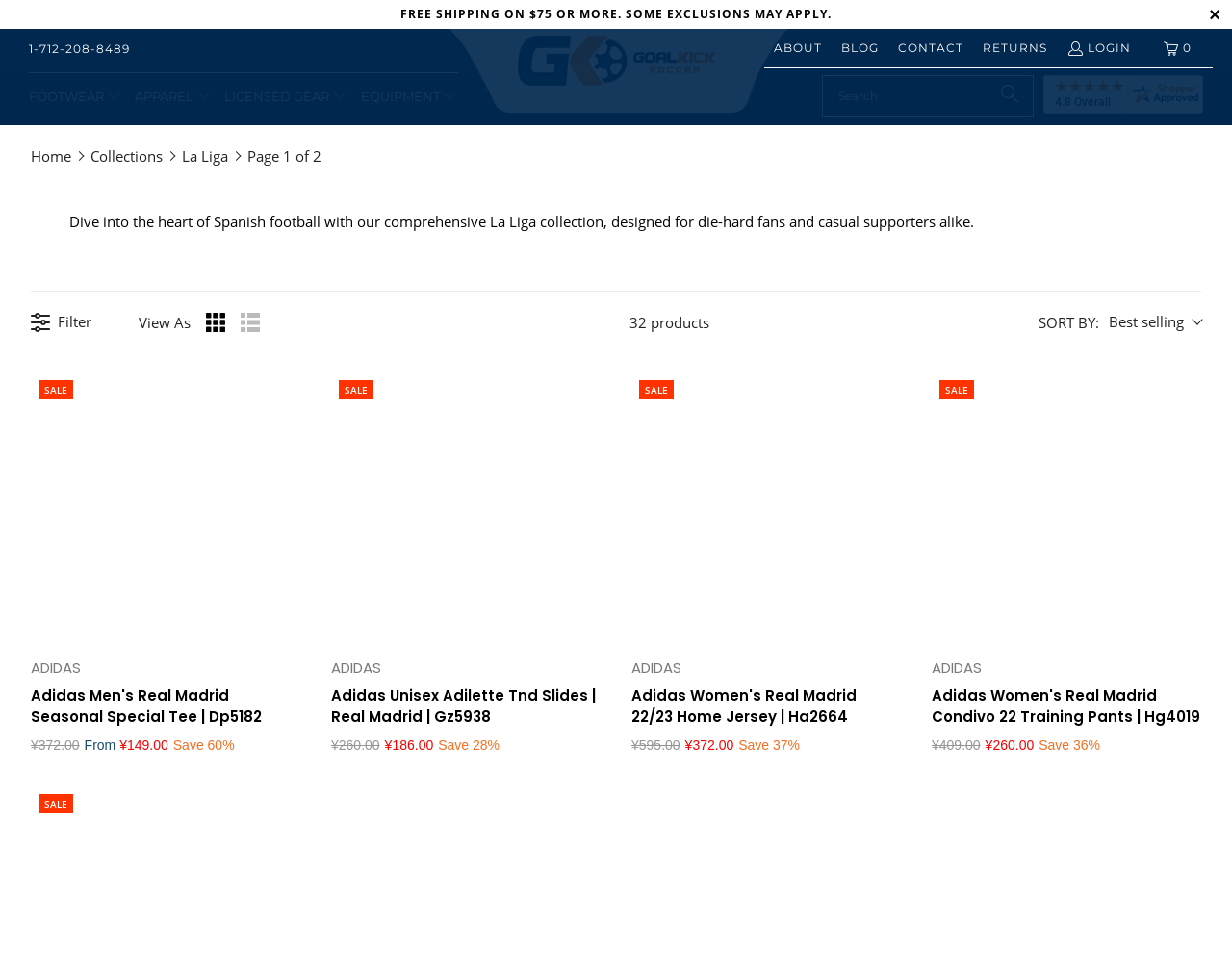Please give a succinct answer to the question in one word or phrase:
What is the main theme of this webpage?

La Liga